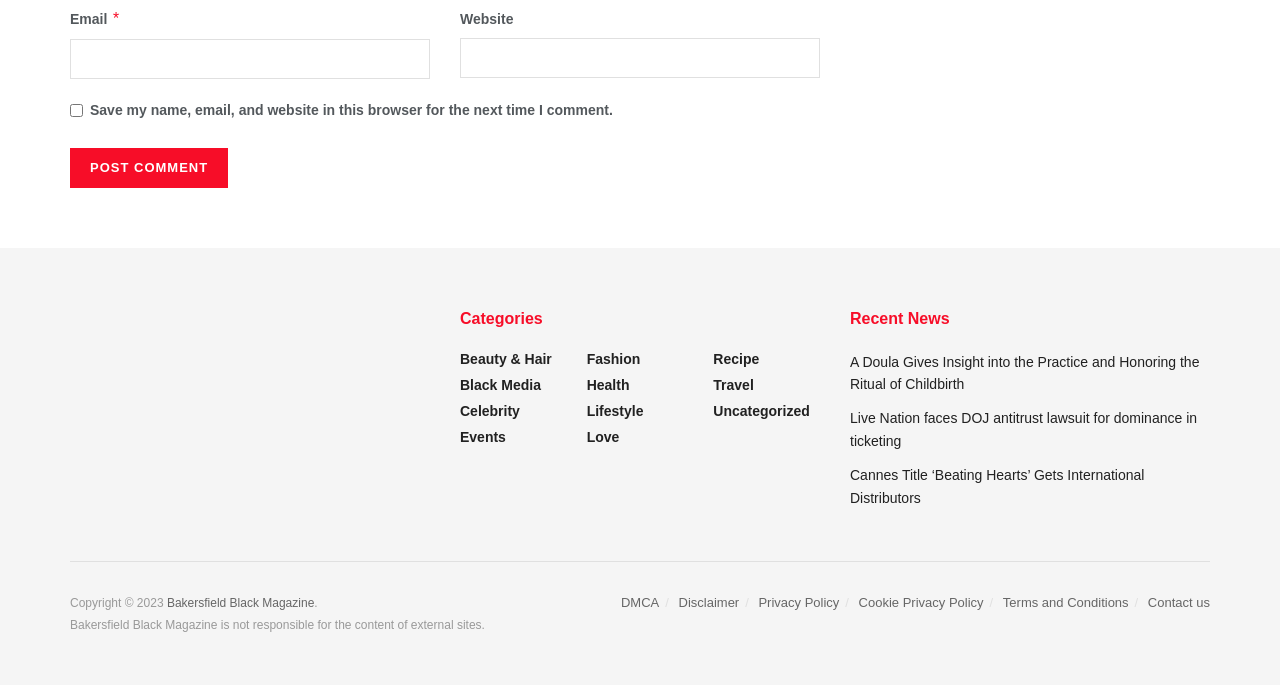Locate the coordinates of the bounding box for the clickable region that fulfills this instruction: "Visit Beauty & Hair category".

[0.359, 0.512, 0.431, 0.535]